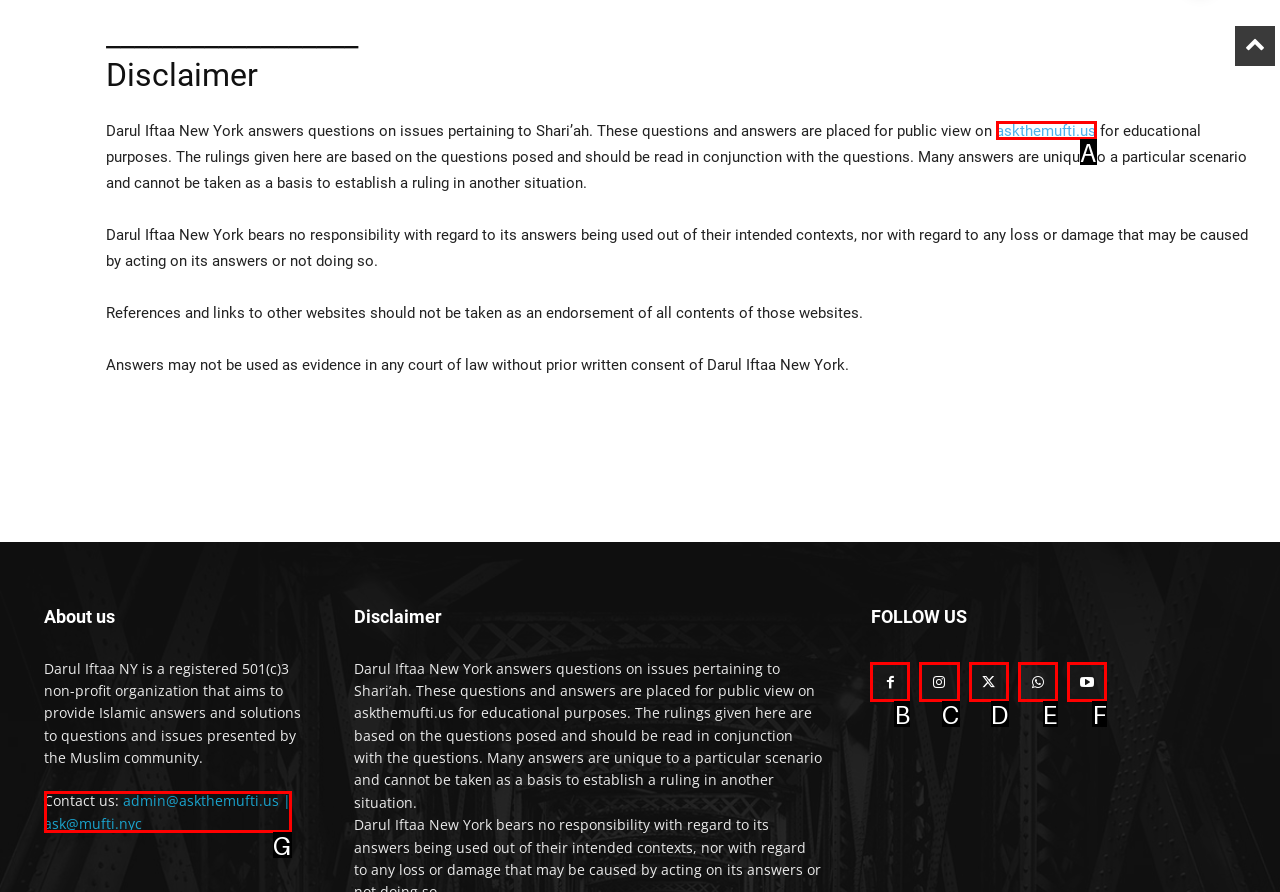Tell me which one HTML element best matches the description: admin@askthemufti.us | ask@mufti.nyc Answer with the option's letter from the given choices directly.

G